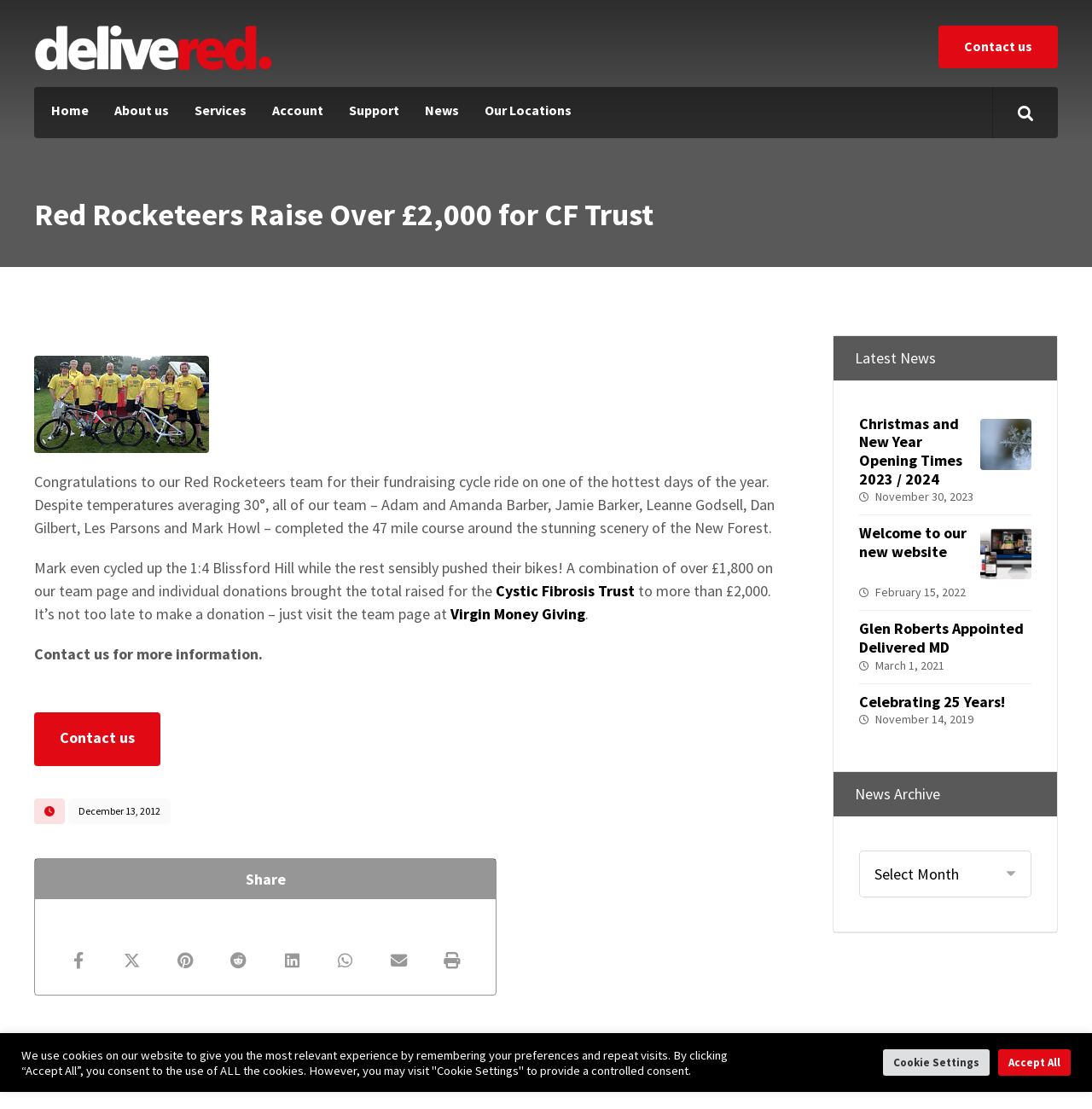Please predict the bounding box coordinates of the element's region where a click is necessary to complete the following instruction: "Click the Home link". The coordinates should be represented by four float numbers between 0 and 1, i.e., [left, top, right, bottom].

[0.039, 0.08, 0.089, 0.118]